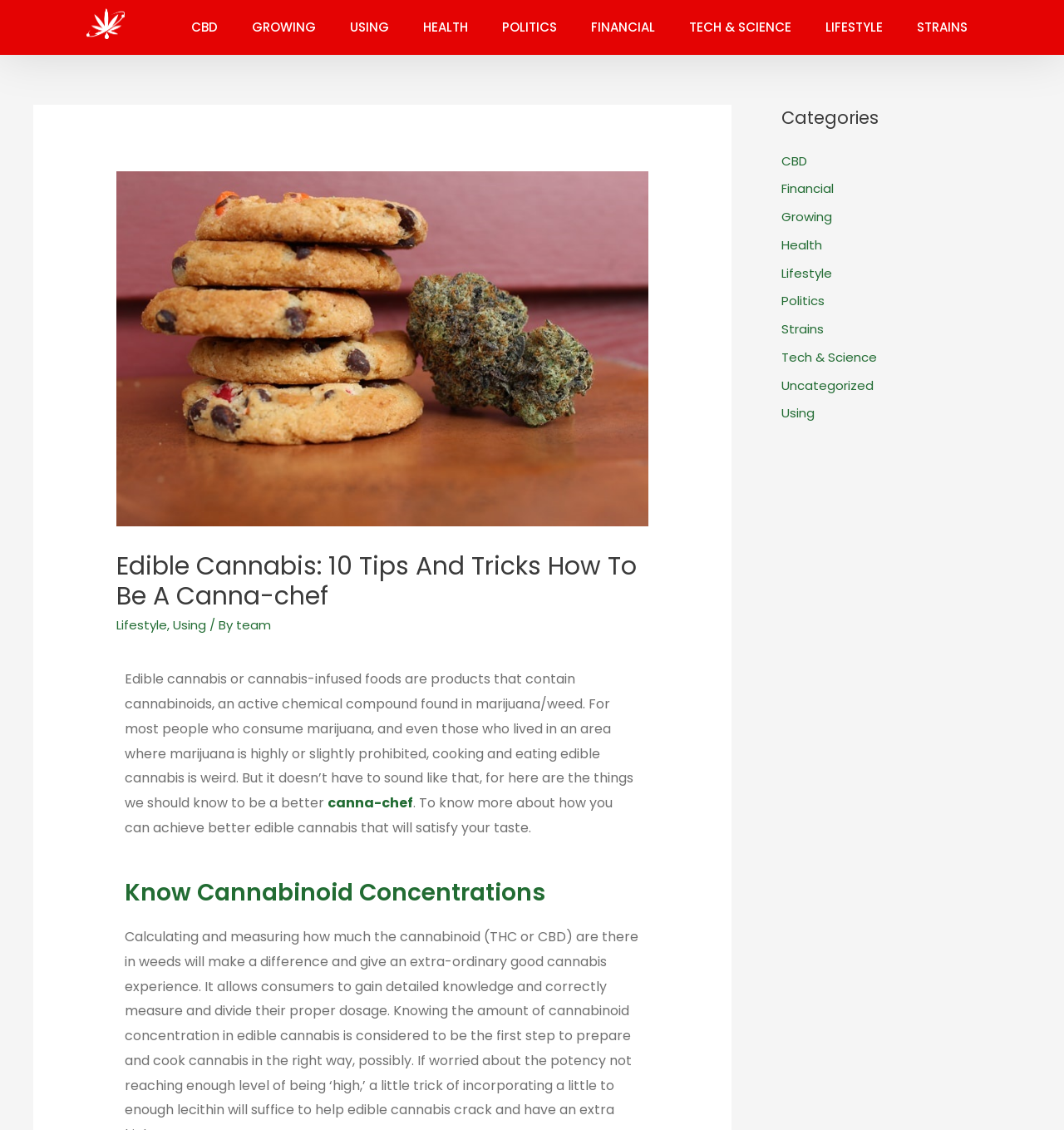What is the focus of the article?
Provide a detailed answer to the question, using the image to inform your response.

The focus of the article can be determined by reading the introductory text which mentions 'cooking and eating edible cannabis' and provides tips and tricks to be a 'canna-chef'.